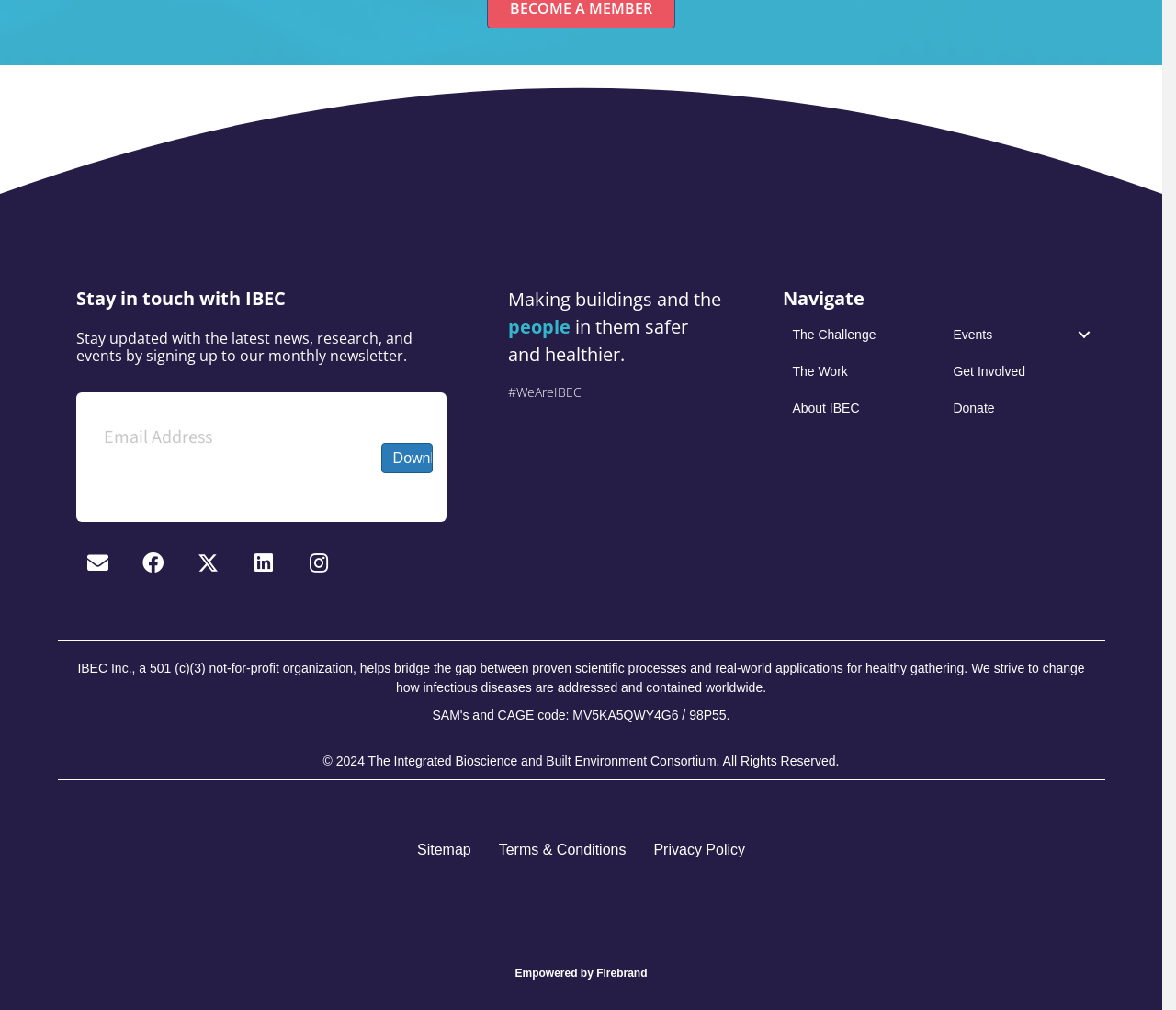Locate the bounding box coordinates of the item that should be clicked to fulfill the instruction: "Navigate to Events".

[0.803, 0.313, 0.939, 0.35]